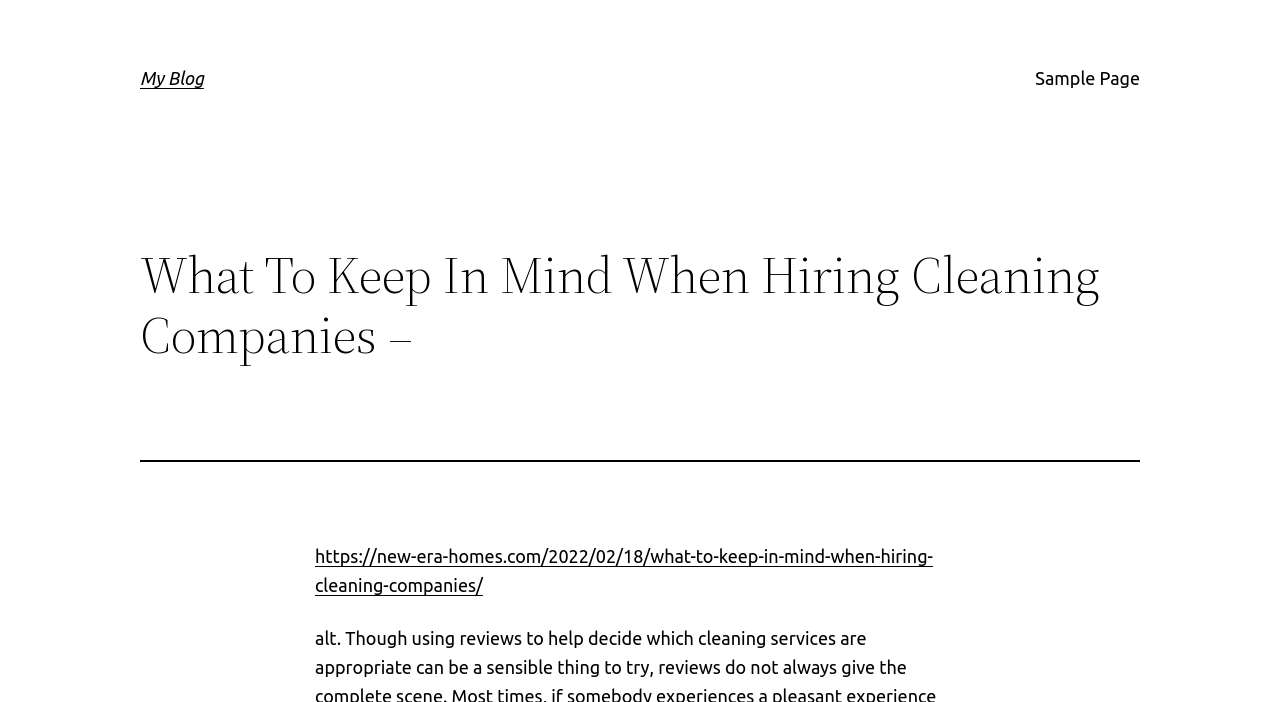Locate the bounding box of the user interface element based on this description: "My Blog".

[0.109, 0.097, 0.159, 0.125]